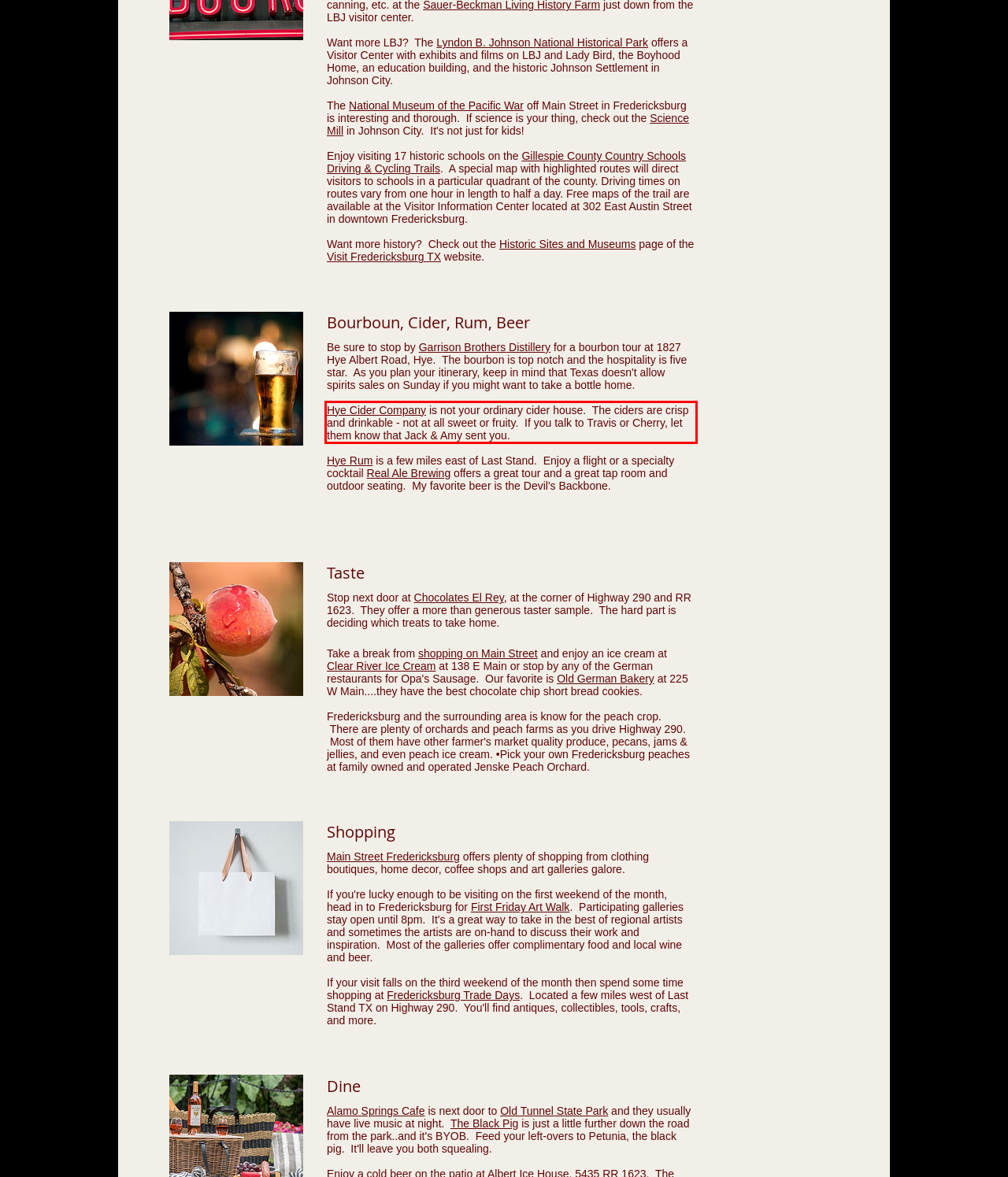Examine the webpage screenshot and use OCR to recognize and output the text within the red bounding box.

Hye Cider Company is not your ordinary cider house. The ciders are crisp and drinkable - not at all sweet or fruity. If you talk to Travis or Cherry, let them know that Jack & Amy sent you.